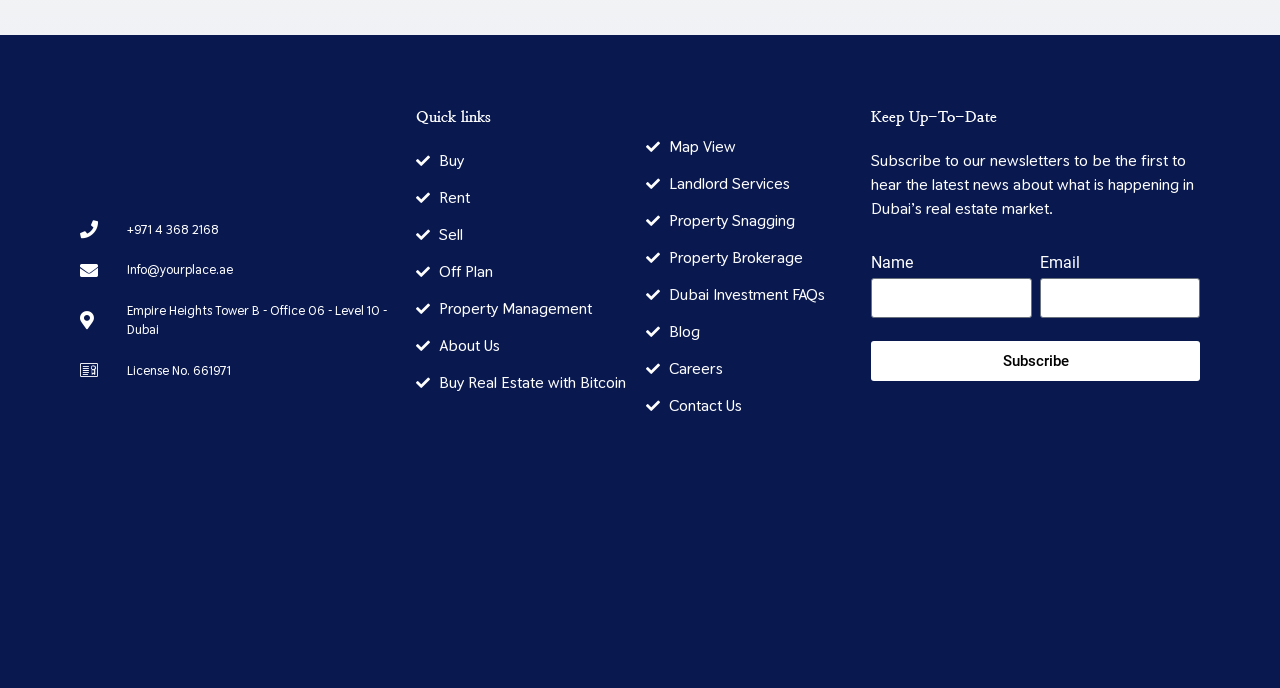Could you determine the bounding box coordinates of the clickable element to complete the instruction: "Click the 'Rent' link"? Provide the coordinates as four float numbers between 0 and 1, i.e., [left, top, right, bottom].

[0.325, 0.27, 0.489, 0.305]